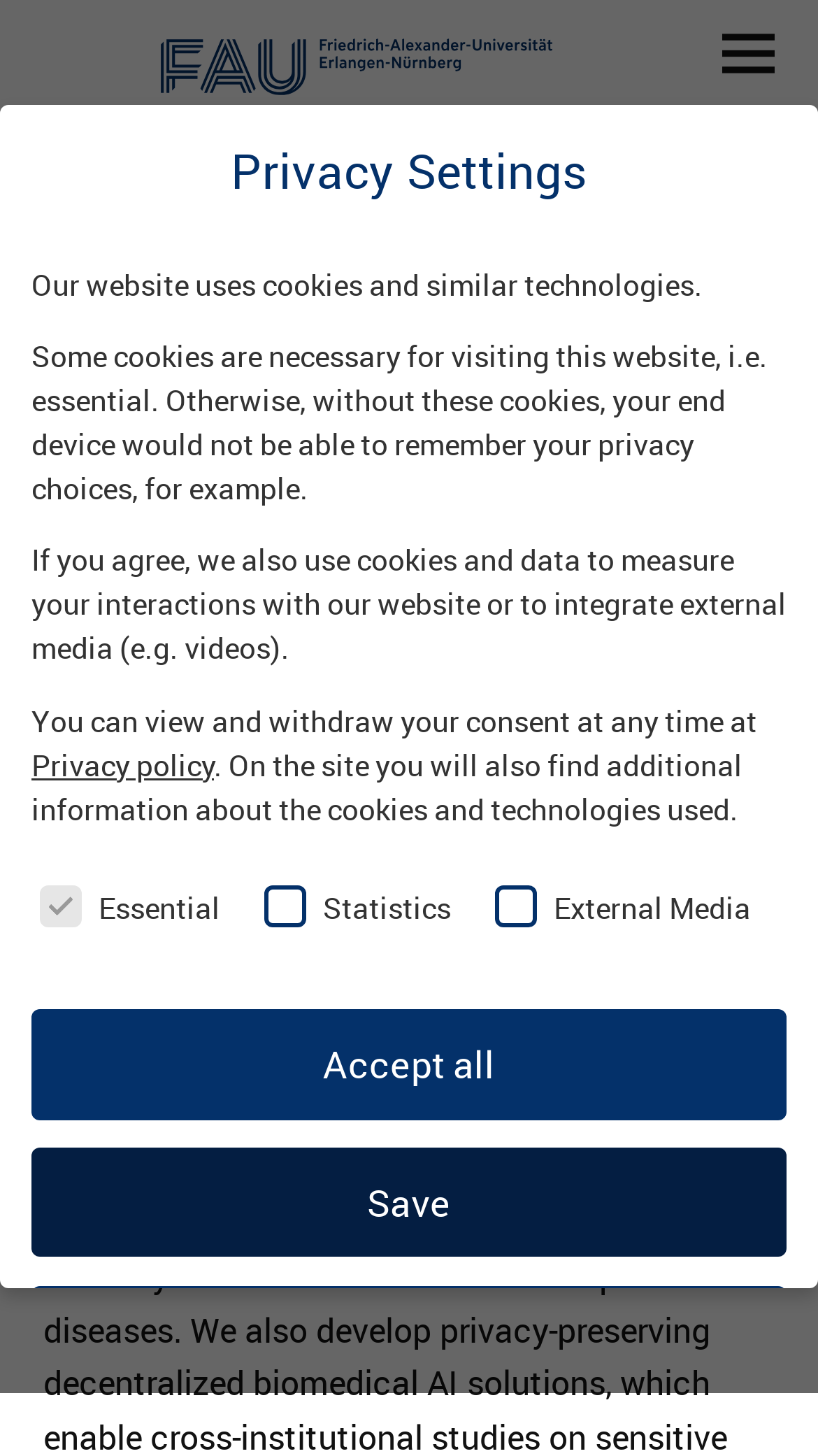What is the name of the professor?
Please give a detailed and elaborate explanation in response to the question.

I found the name of the professor by looking at the header section of the webpage, where I saw a figure and a heading with the name 'Prof. Dr. David B. Blumenthal'.